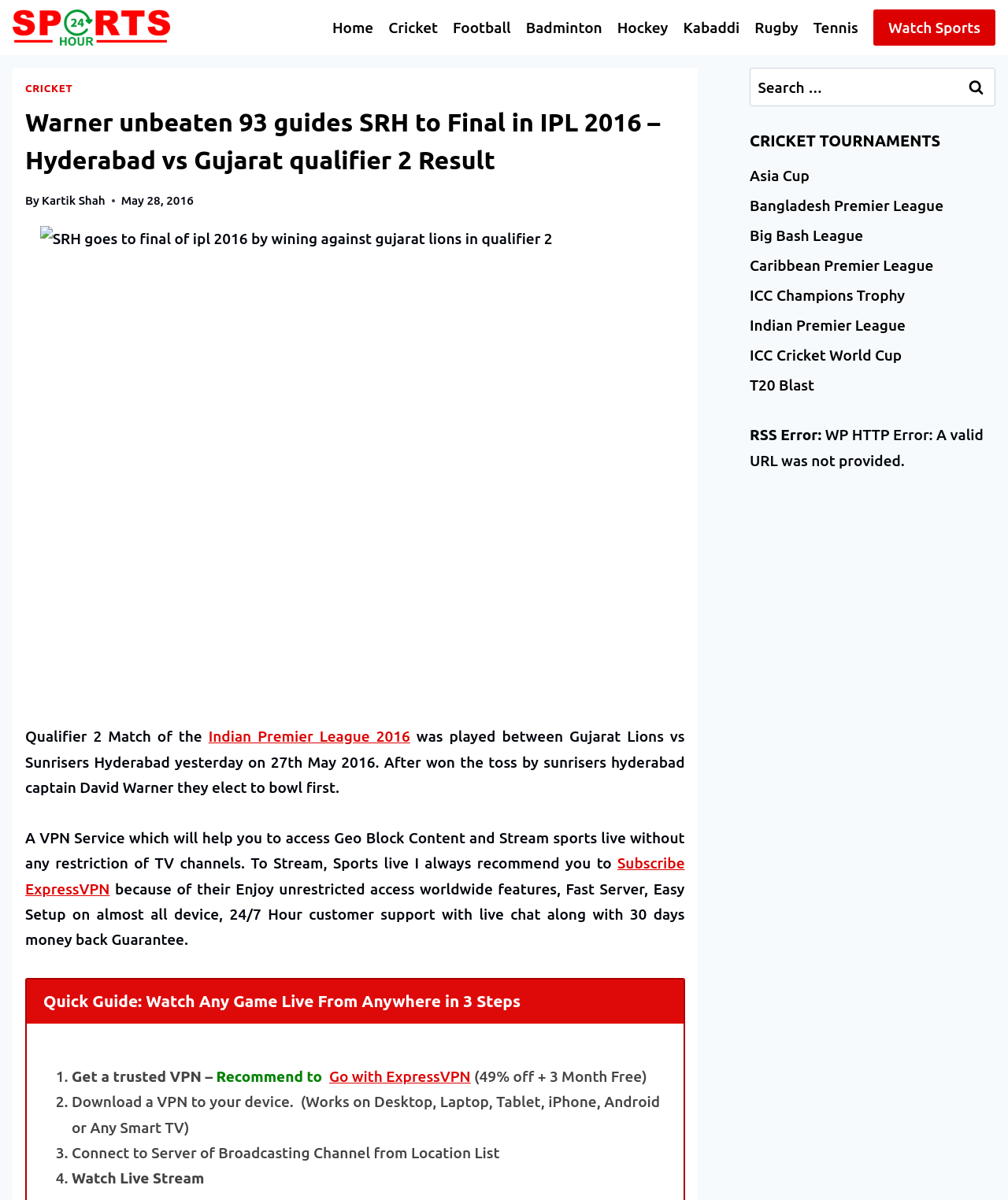Highlight the bounding box coordinates of the region I should click on to meet the following instruction: "Read the article about Vouching for Indy".

None